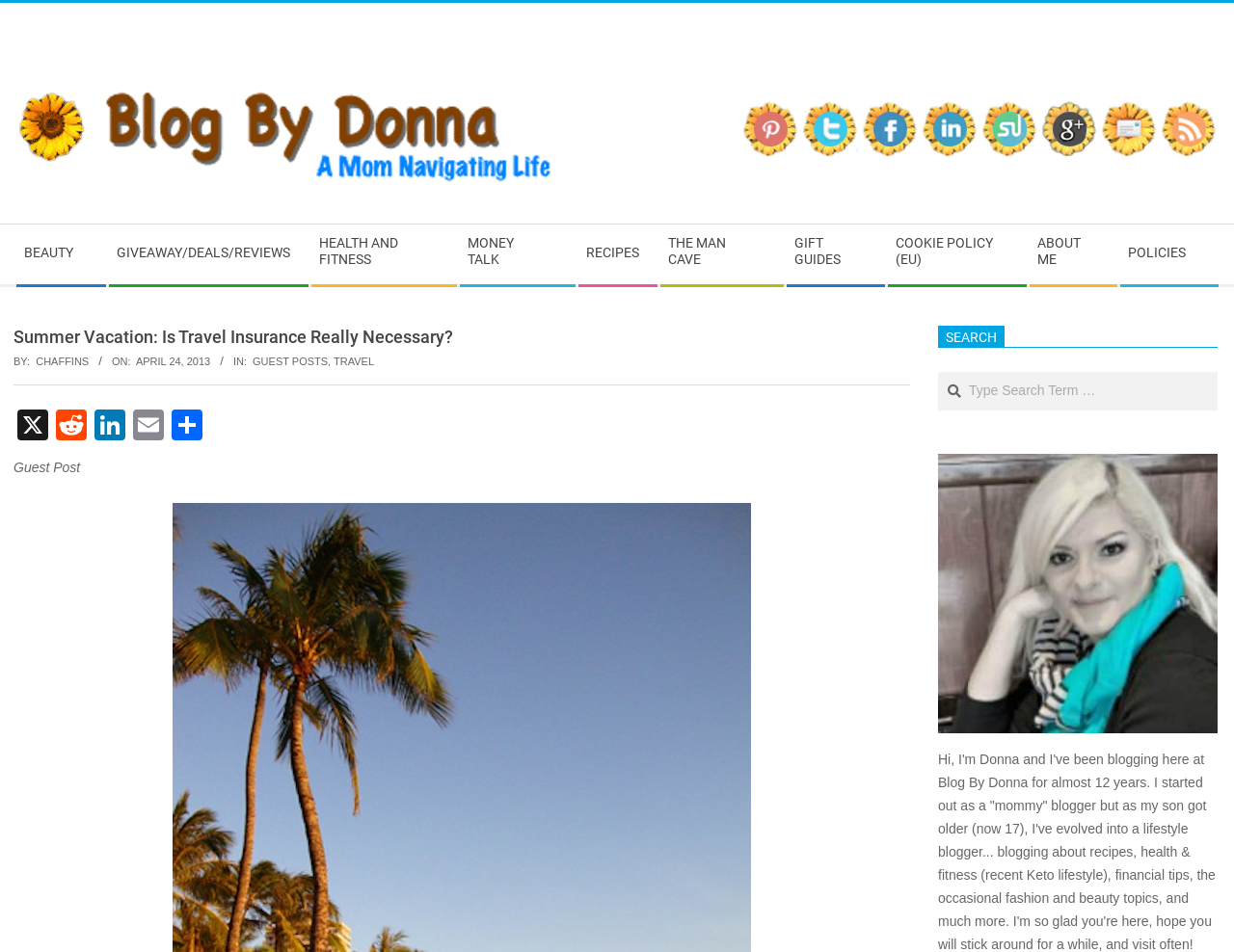Find and specify the bounding box coordinates that correspond to the clickable region for the instruction: "Click on the 'GUEST POSTS' link".

[0.205, 0.373, 0.266, 0.385]